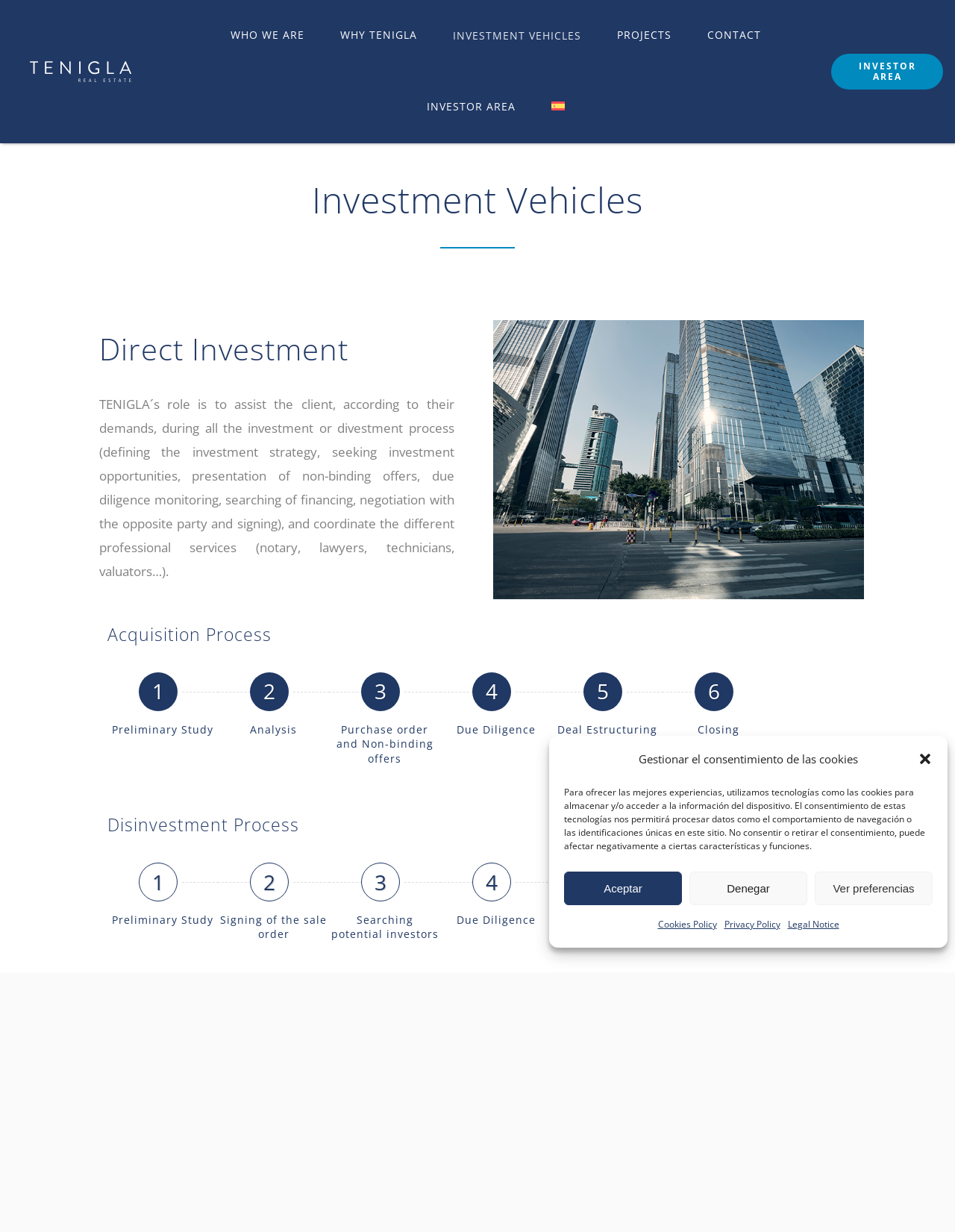Illustrate the webpage's structure and main components comprehensively.

This webpage is about investment vehicles and real estate investment, specifically focusing on direct investment and the acquisition process. At the top of the page, there is a logo of Tenigla Real Estate on the left side, and a navigation menu on the right side with links to different sections of the website, including "WHO WE ARE", "WHY TENIGLA", "INVESTMENT VEHICLES", "PROJECTS", "CONTACT", and "INVESTOR AREA". 

Below the navigation menu, there is a heading "Investment Vehicles" followed by a subheading "Direct Investment". The page then explains the role of Tenigla in the investment process, including defining the investment strategy, seeking investment opportunities, and coordinating professional services.

The acquisition process is divided into six stages, each represented by a tab. The first tab, "Preliminary Study", is expanded and selected by default. The other tabs, "Analysis", "Purchase order and Non-binding offers", "Due Diligence", "Deal Estructuring", and "Closing", can be selected to reveal more information about each stage.

On the right side of the page, there is another navigation menu with the same links as the top navigation menu. At the bottom of the page, there is a link to go back to the top of the page.

Additionally, there is a dialog box at the top of the page, partially covering the content, which is related to cookie consent. It explains how the website uses technologies like cookies to store and access device information, and provides options to accept, deny, or view preferences. There are also links to the "Cookies Policy", "Privacy Policy", and "Legal Notice" at the bottom of the dialog box.